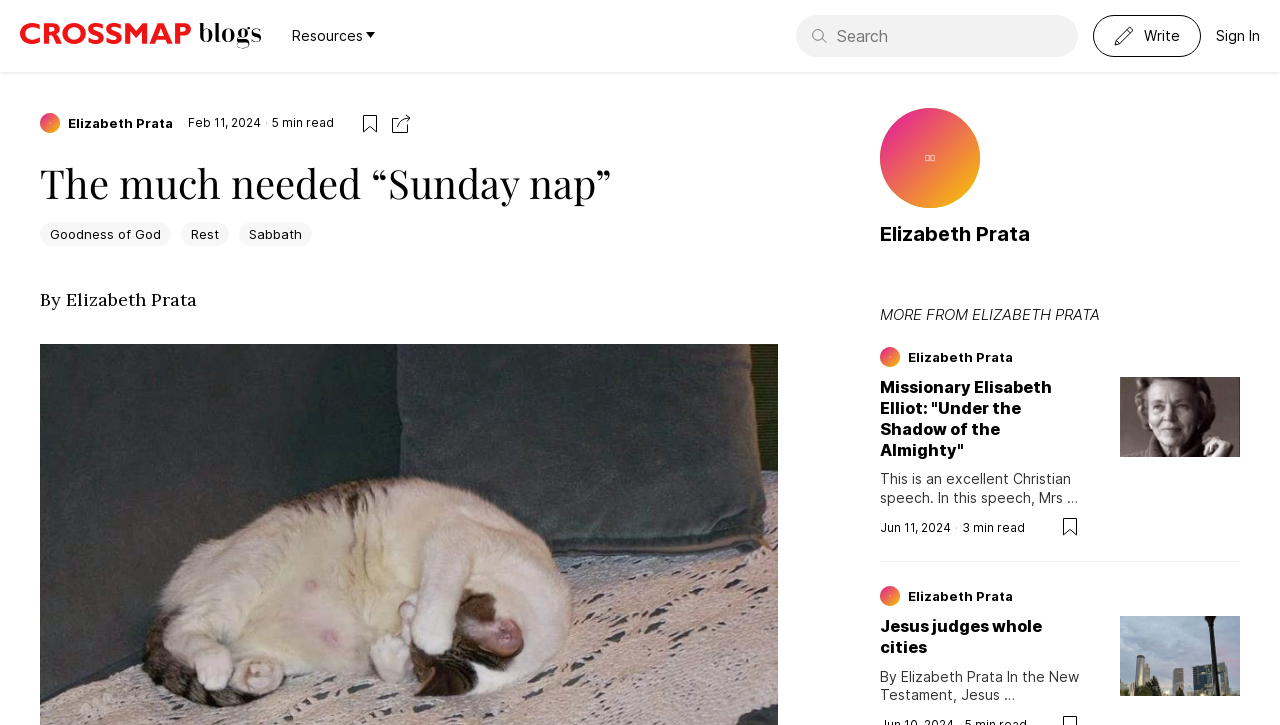Locate the bounding box coordinates of the element you need to click to accomplish the task described by this instruction: "Write a new post".

[0.854, 0.021, 0.938, 0.079]